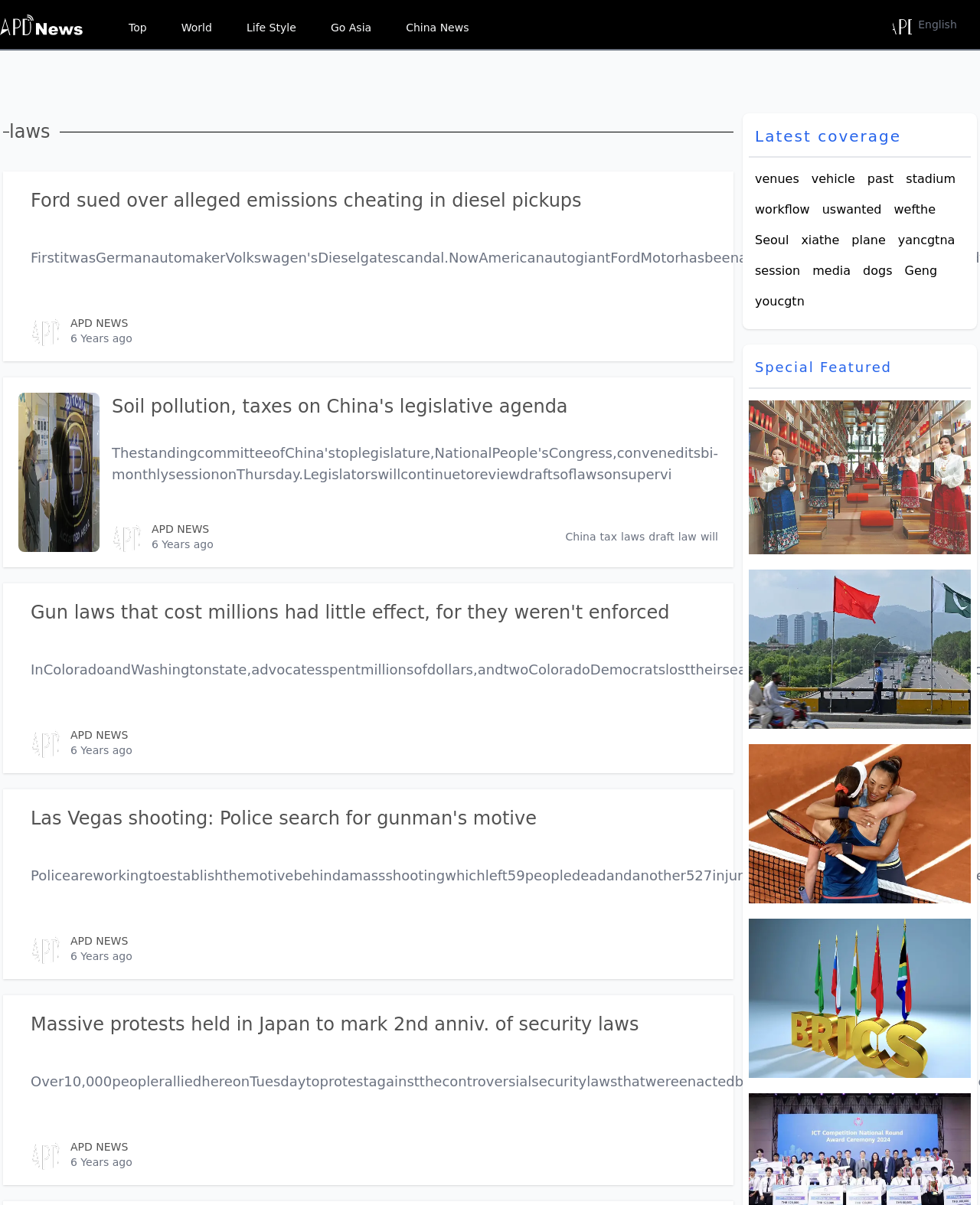Create a detailed summary of all the visual and textual information on the webpage.

The webpage is a news website, specifically focused on Asia-Pacific news, with a top navigation bar featuring links to different sections such as "Top", "World", "Life Style", "Go Asia", and "China News". On the top right corner, there is a button labeled "English" with a small flag icon next to it.

Below the navigation bar, there are several news articles listed in a vertical column. Each article has a headline, a brief summary, and a timestamp indicating when the article was published. The articles are categorized into different sections, with headings such as "Latest coverage" and "Special Featured".

The "Latest coverage" section features a list of news articles with headlines such as "Ford sued over alleged emissions cheating in diesel pickups", "Soil pollution, taxes on China's legislative agenda", and "Gun laws that cost millions had little effect, for they weren't enforced". Each article has a timestamp indicating when it was published, with most of them being around 6 years old.

The "Special Featured" section features a list of news articles with headlines such as "Gen Z charmed by 'new Chinese style' clothing trend", "CPEC the crown jewel in China, Pakistan friendship", and "Zheng cruises into French Open 2nd round as Cornet ends her career in tears". Each article has a large image accompanying the headline, and a brief summary of the article.

Throughout the webpage, there are also several links to other news articles and sections, such as "laws", "text", and "APD NEWS". These links are scattered throughout the page, often appearing below or next to the news articles.